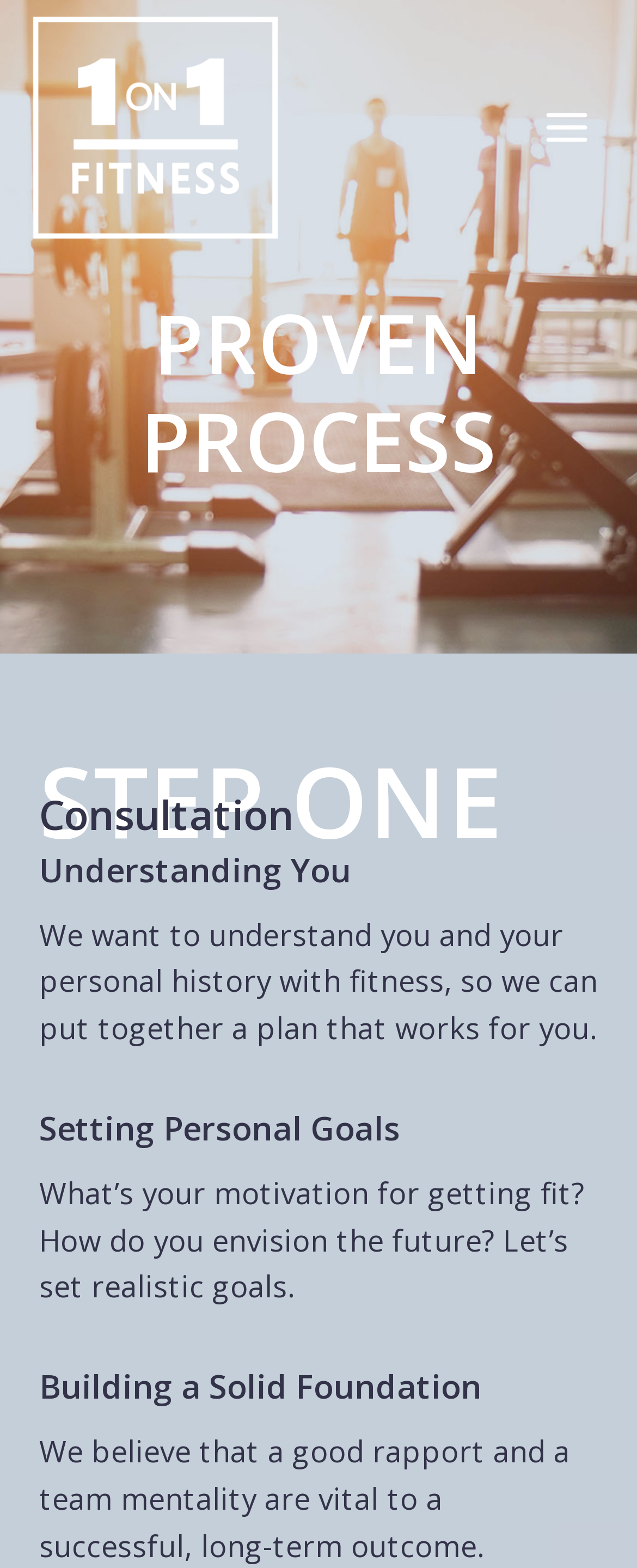Using the provided element description: "Scroll to top", identify the bounding box coordinates. The coordinates should be four floats between 0 and 1 in the order [left, top, right, bottom].

[0.891, 0.689, 0.974, 0.723]